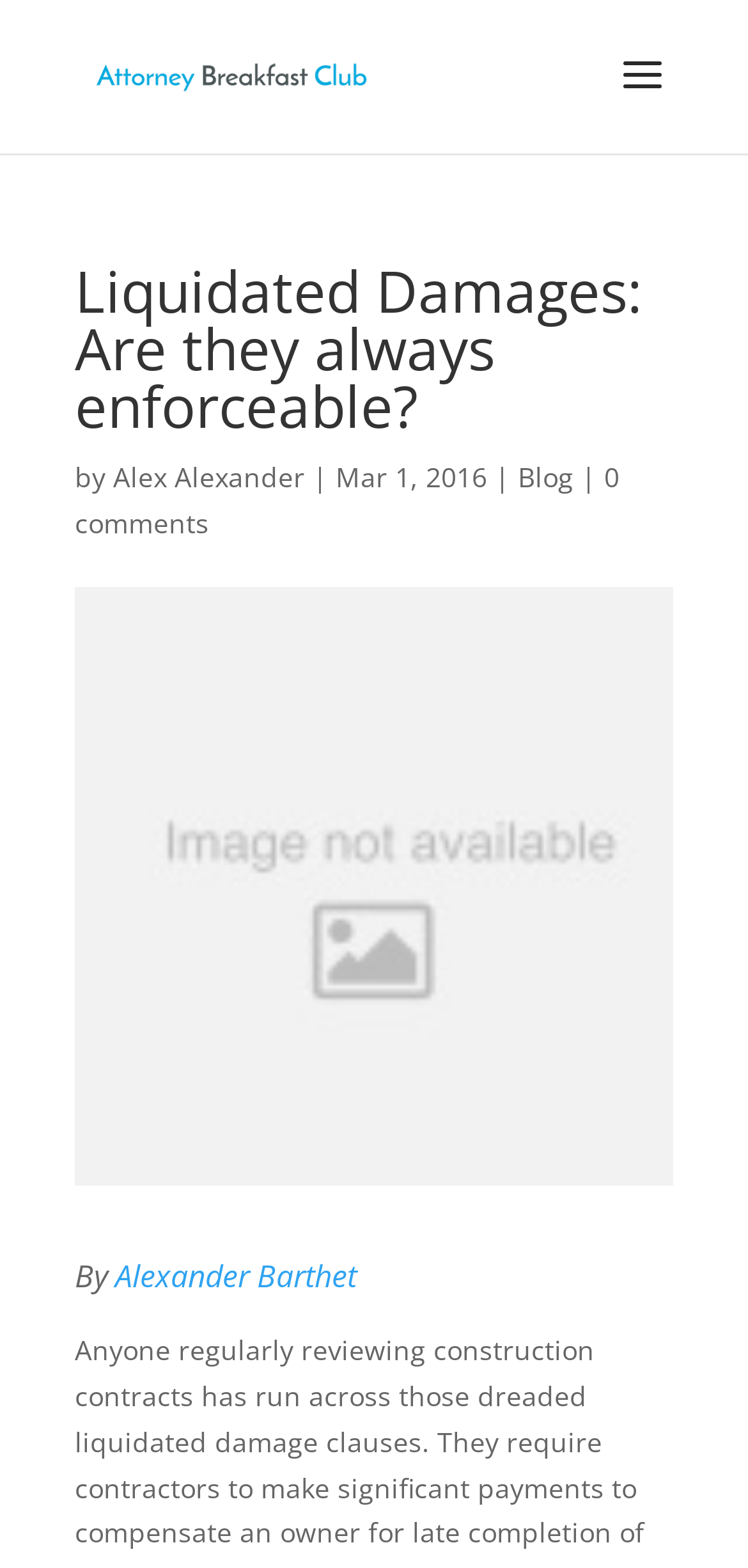Answer the question below using just one word or a short phrase: 
How many comments does the article have?

0 comments